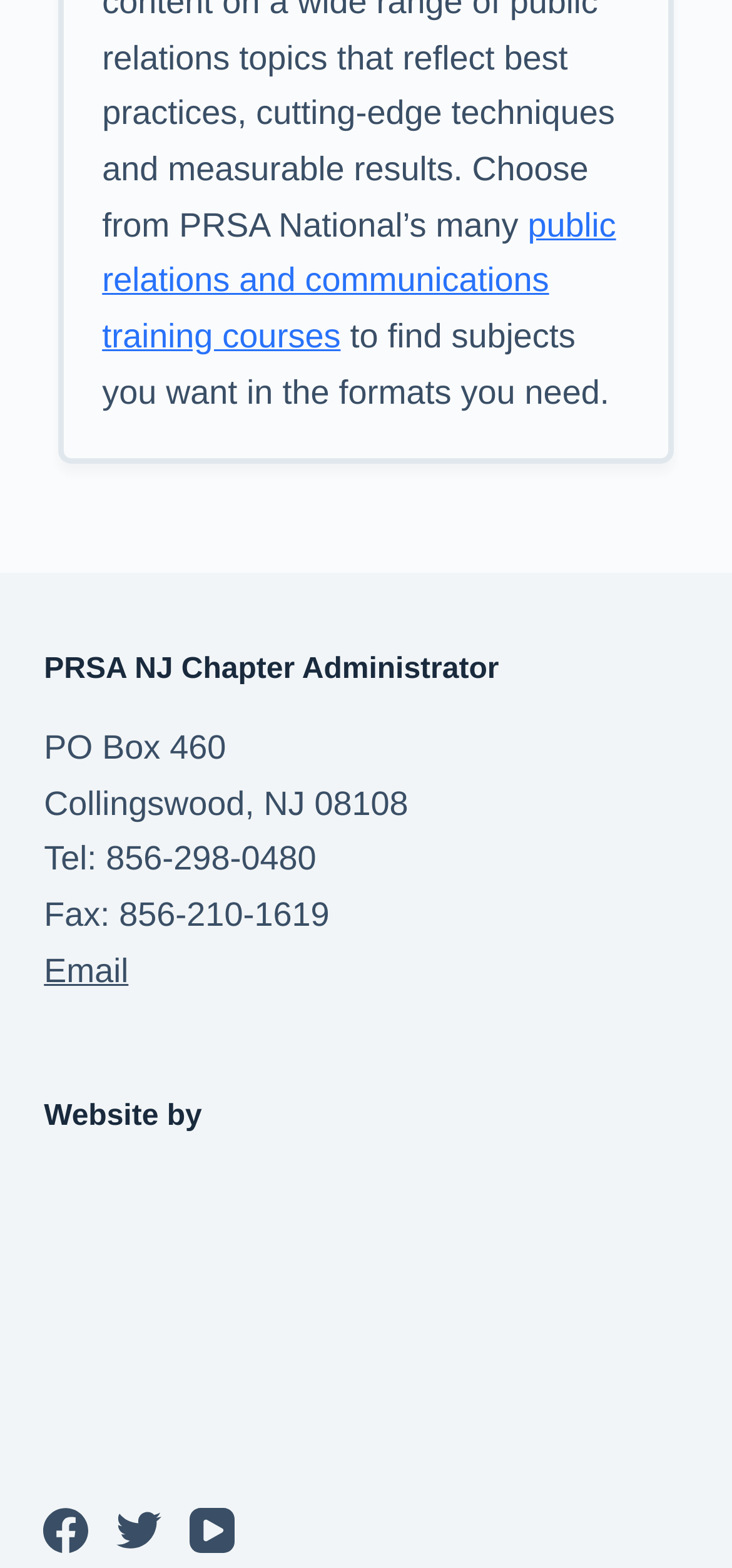Who designed the website? Please answer the question using a single word or phrase based on the image.

Melissa Murray